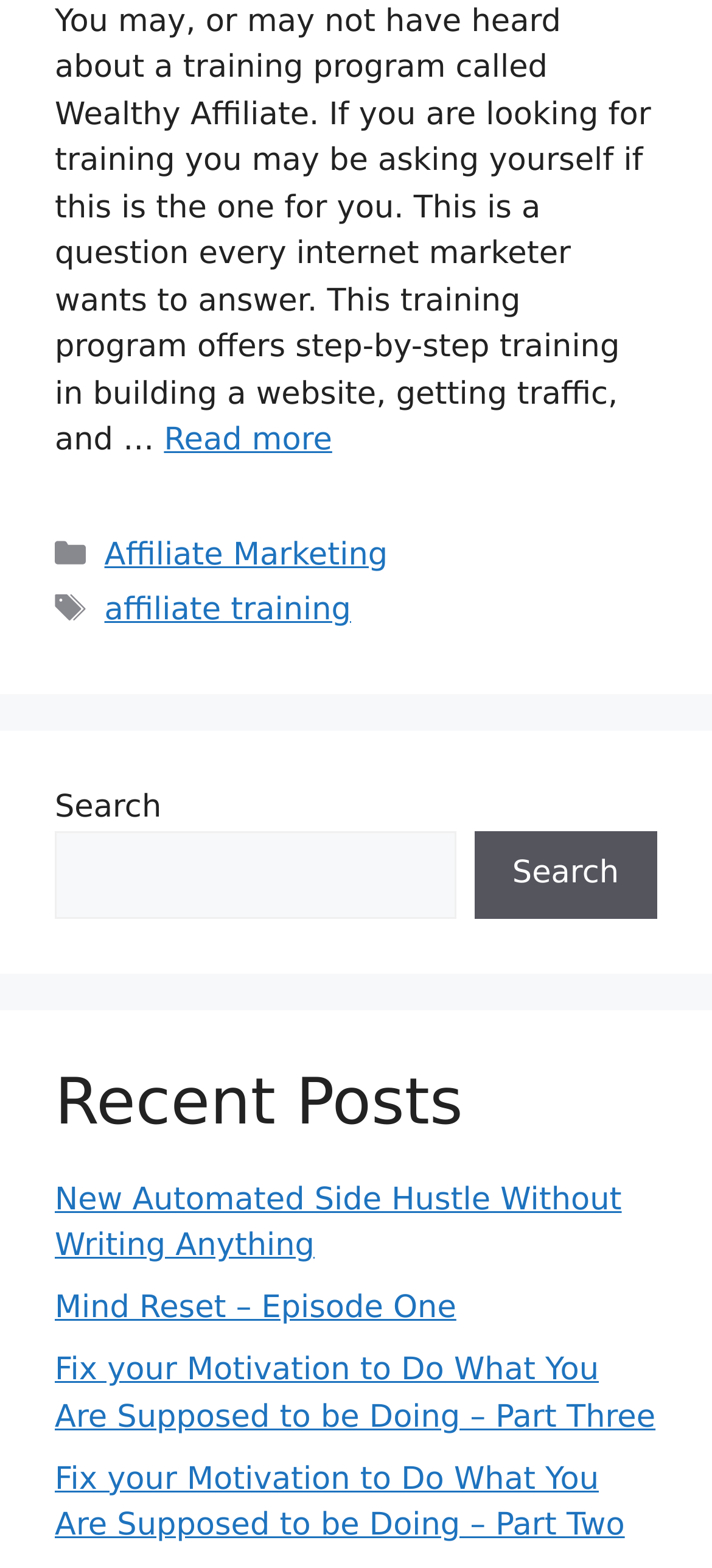Provide a one-word or one-phrase answer to the question:
What is the purpose of the search box?

To search the website